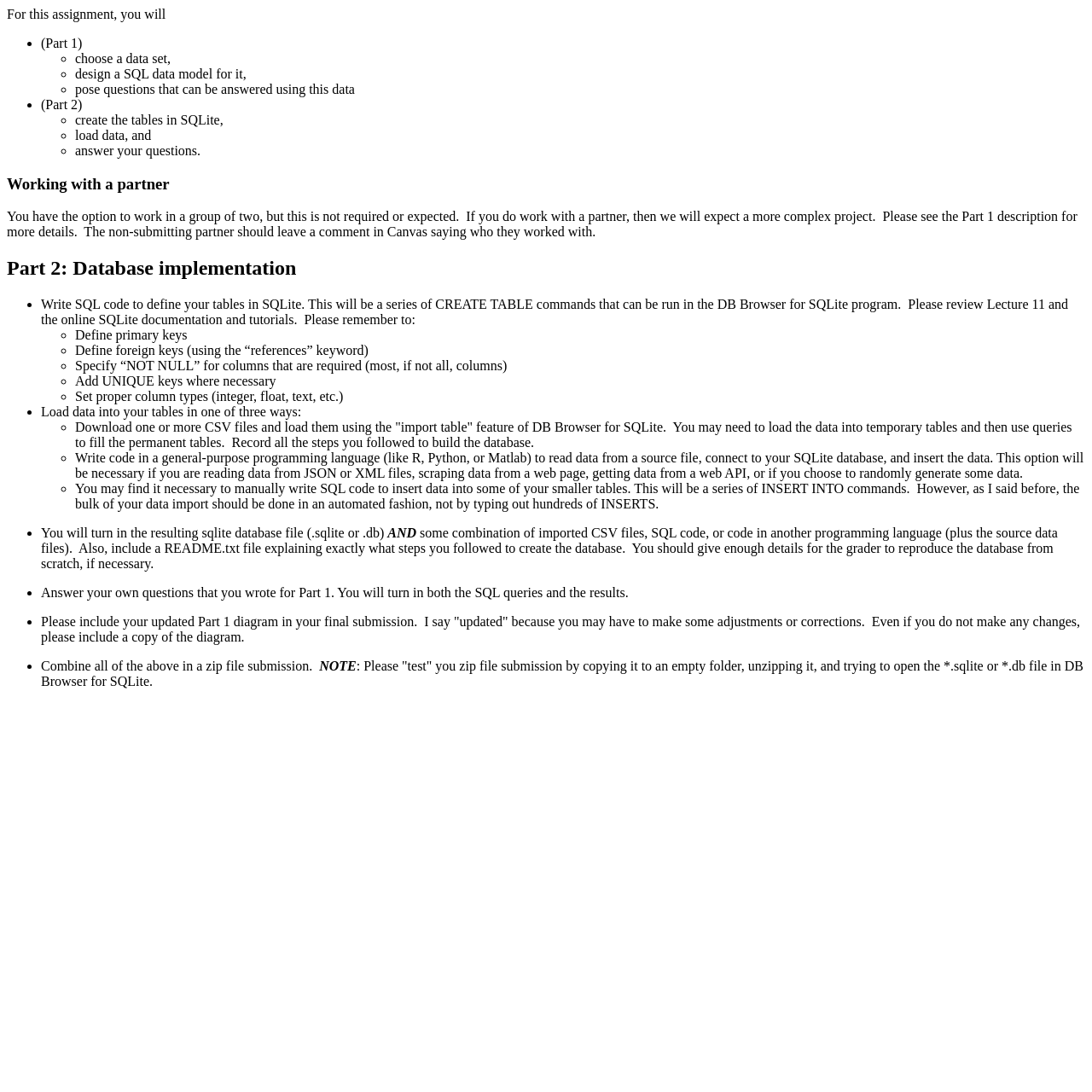What is the assignment about?
Using the screenshot, give a one-word or short phrase answer.

Working with a data set